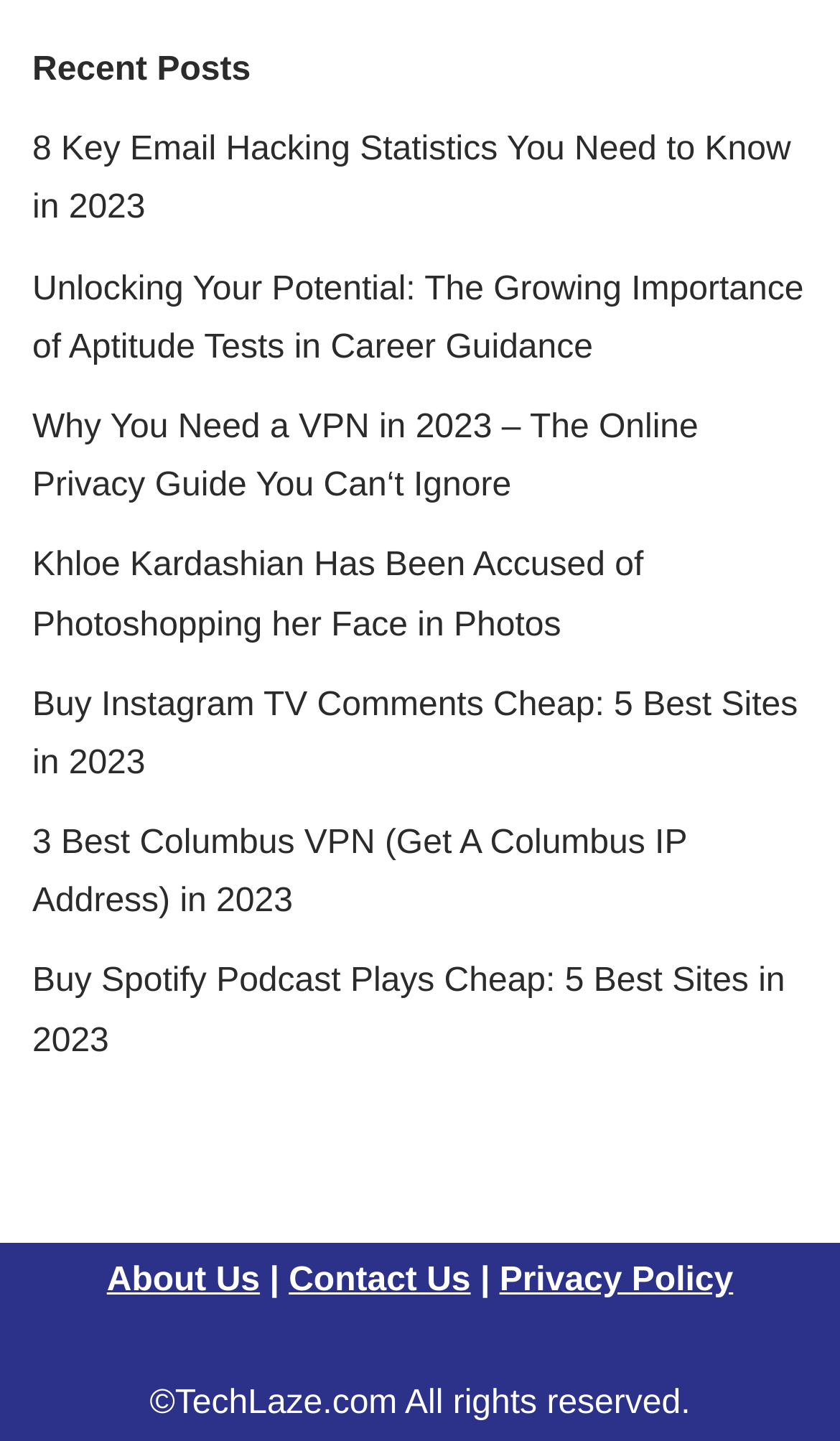How many navigation links are there at the bottom?
Please answer the question with a detailed and comprehensive explanation.

There are three navigation links at the bottom of the webpage: 'About Us', 'Contact Us', and 'Privacy Policy', which provide additional information and functionality to the user.